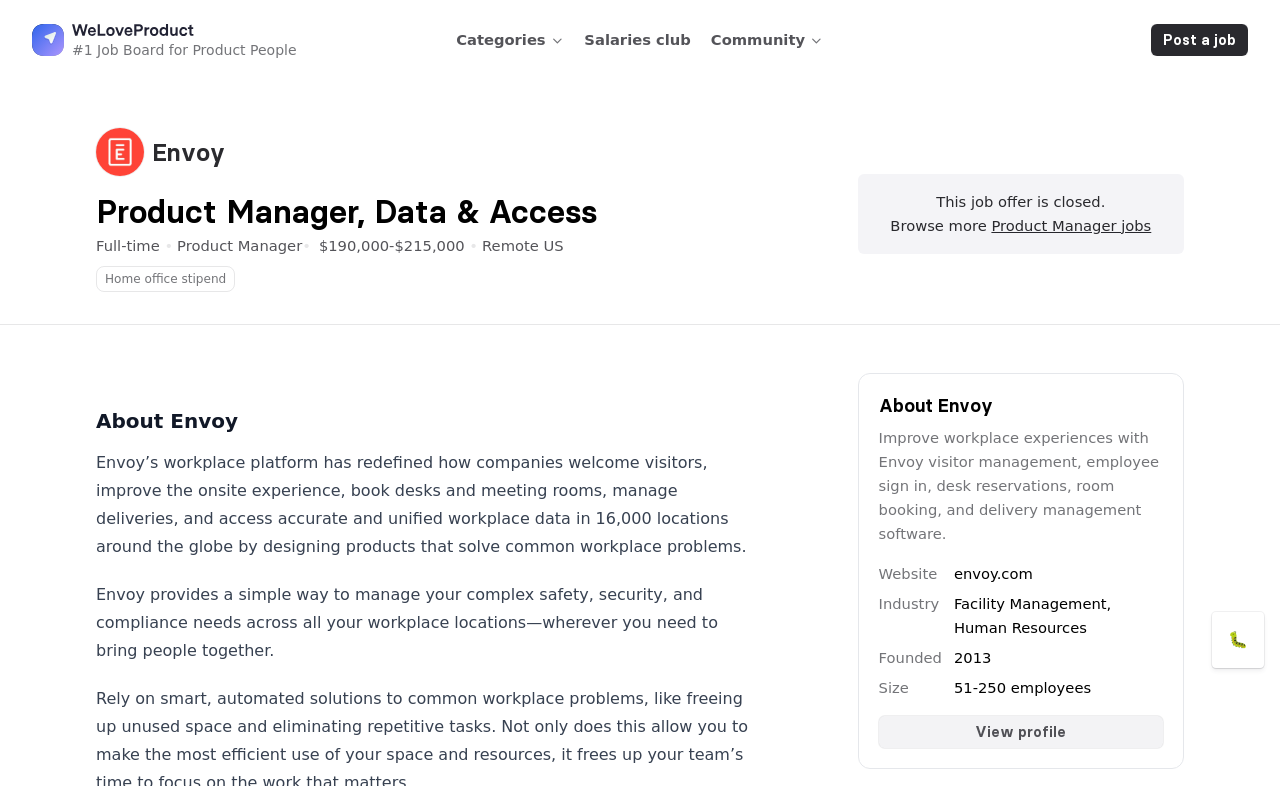Show the bounding box coordinates for the element that needs to be clicked to execute the following instruction: "Click the 'Post a job' button". Provide the coordinates in the form of four float numbers between 0 and 1, i.e., [left, top, right, bottom].

[0.899, 0.031, 0.975, 0.071]